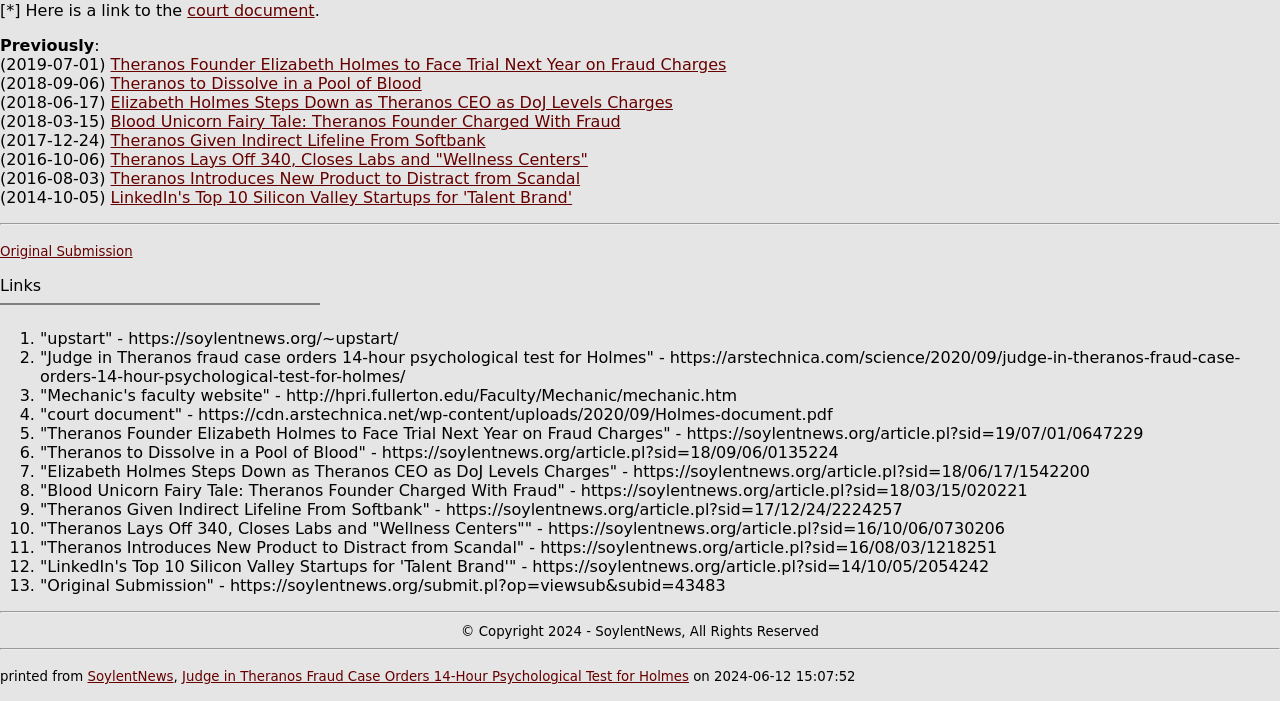Extract the bounding box for the UI element that matches this description: "SoylentNews".

[0.068, 0.954, 0.136, 0.976]